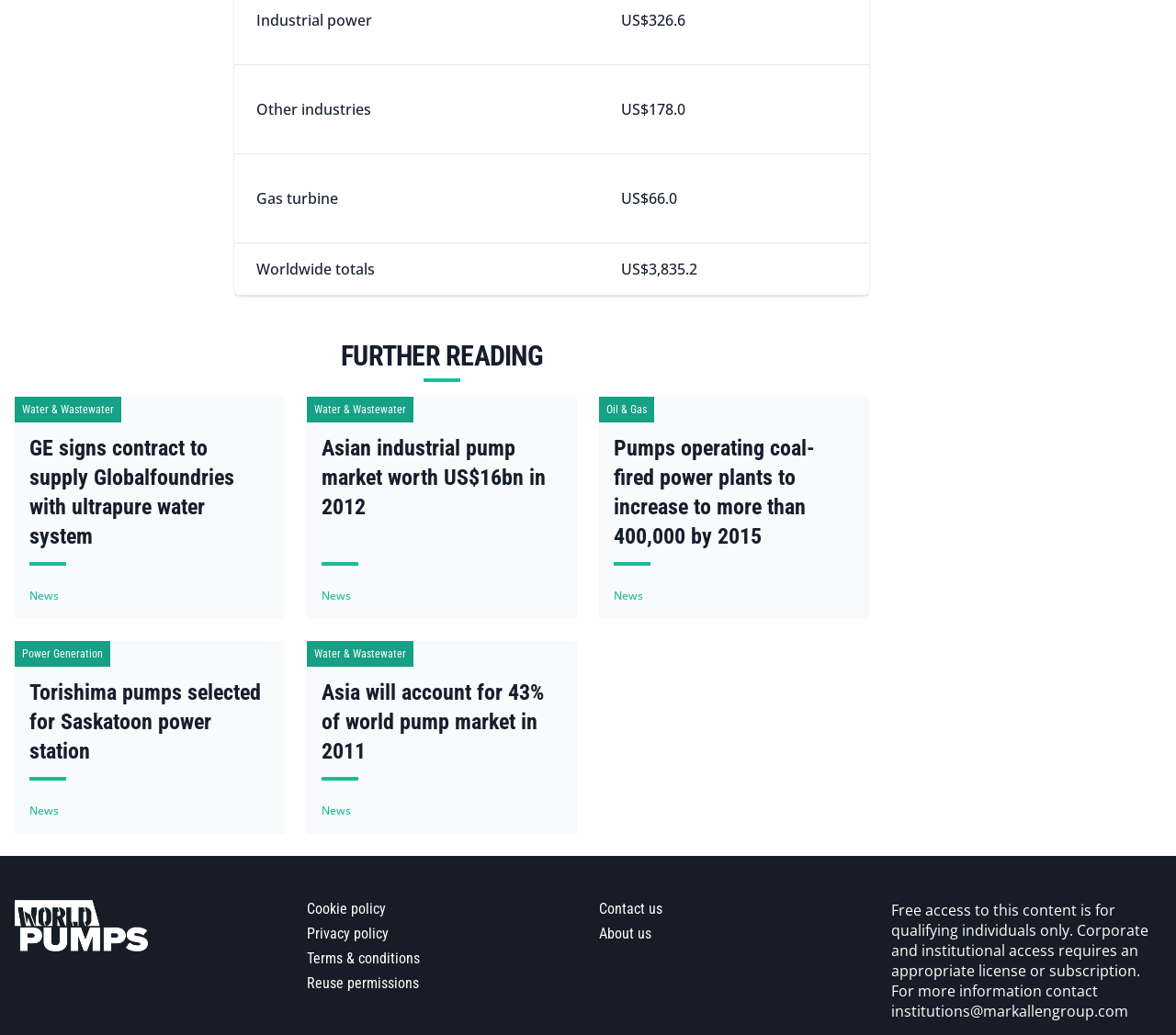Kindly determine the bounding box coordinates for the area that needs to be clicked to execute this instruction: "Click on 'Read more about GE signs contract to supply Globalfoundries with ultrapure water system'".

[0.025, 0.419, 0.23, 0.532]